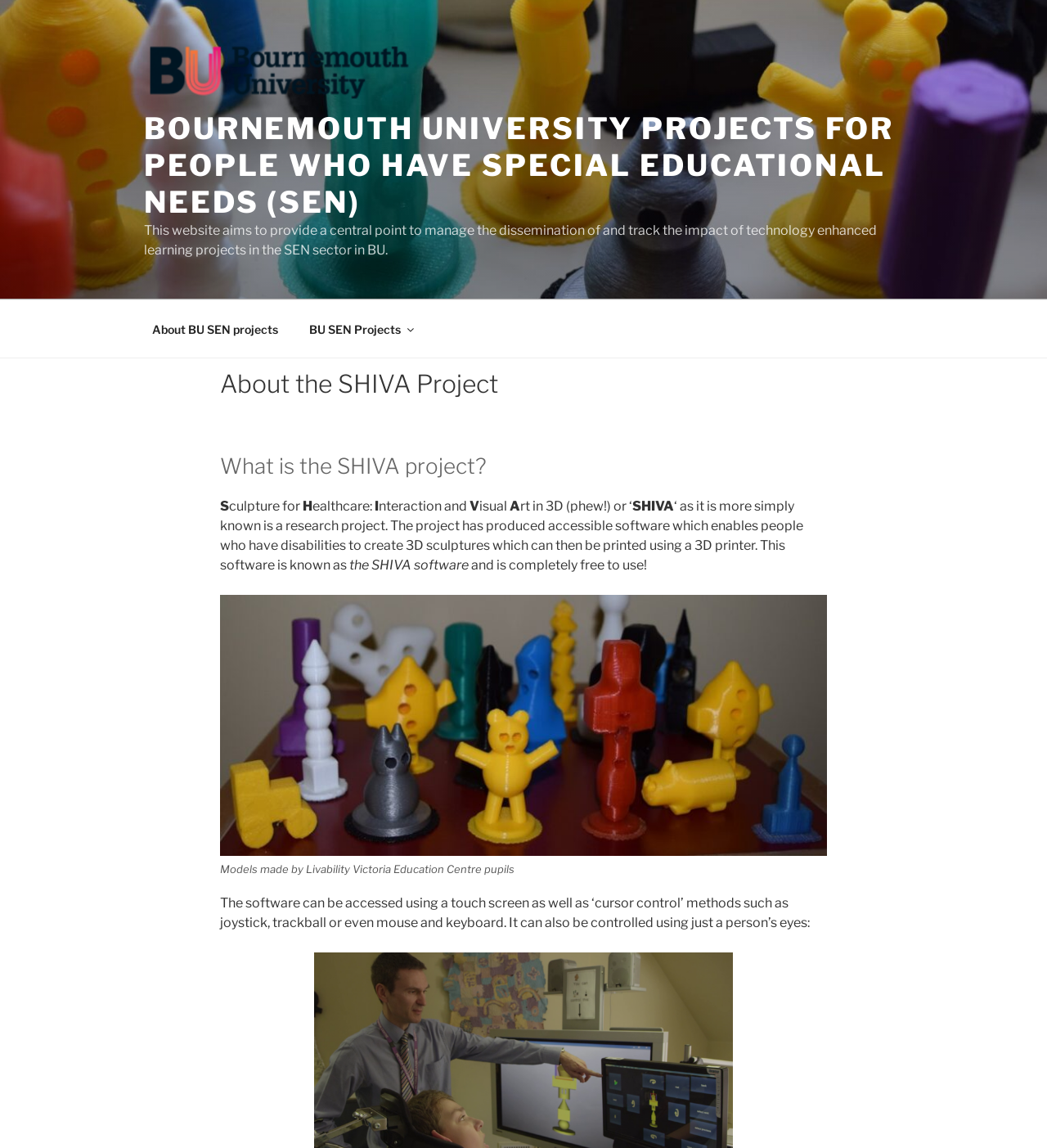Extract the bounding box coordinates of the UI element described by: "BU SEN Projects". The coordinates should include four float numbers ranging from 0 to 1, e.g., [left, top, right, bottom].

[0.281, 0.269, 0.407, 0.304]